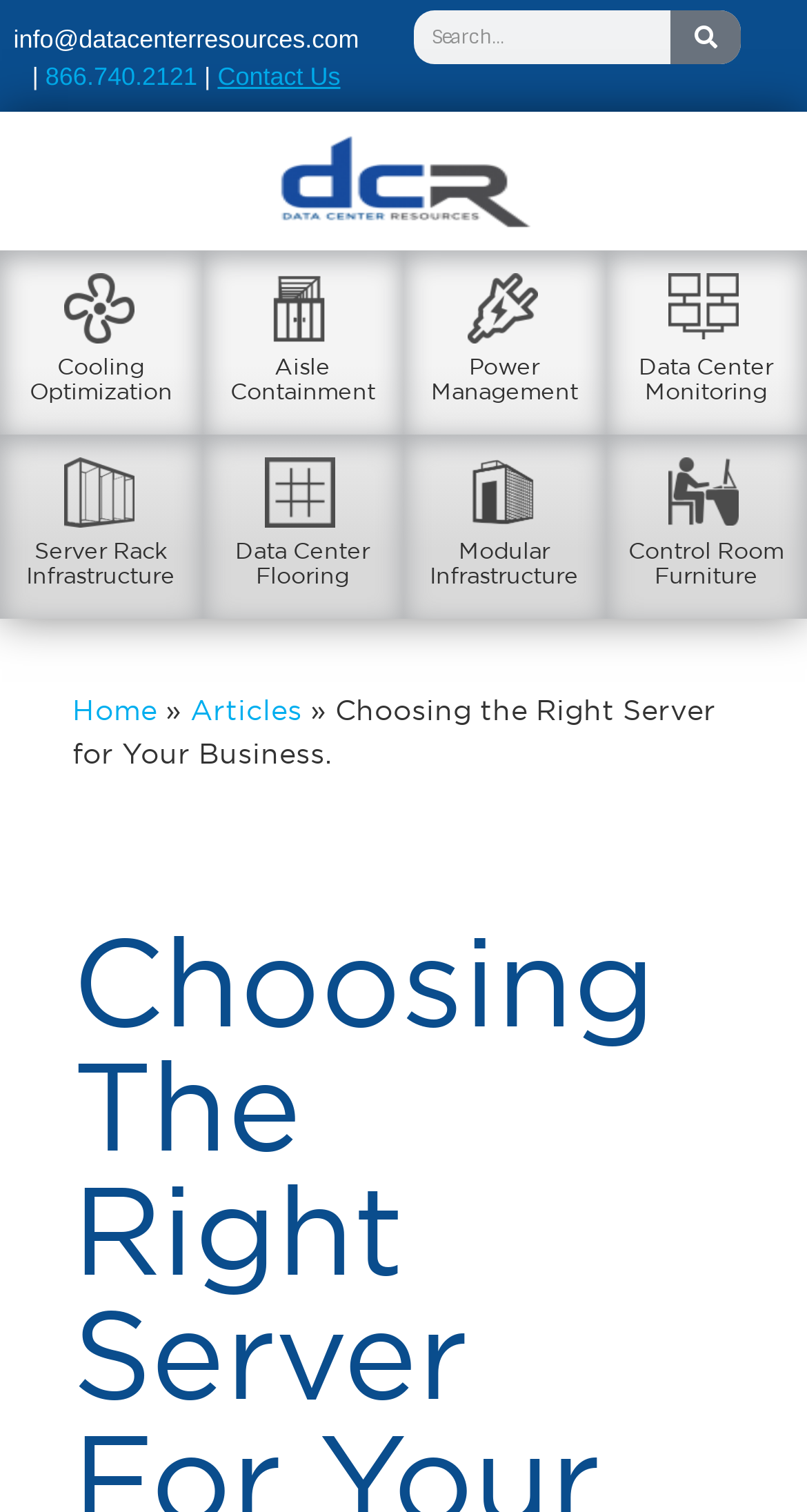Using the webpage screenshot and the element description parent_node: Search name="s" placeholder="Search...", determine the bounding box coordinates. Specify the coordinates in the format (top-left x, top-left y, bottom-right x, bottom-right y) with values ranging from 0 to 1.

[0.513, 0.007, 0.832, 0.042]